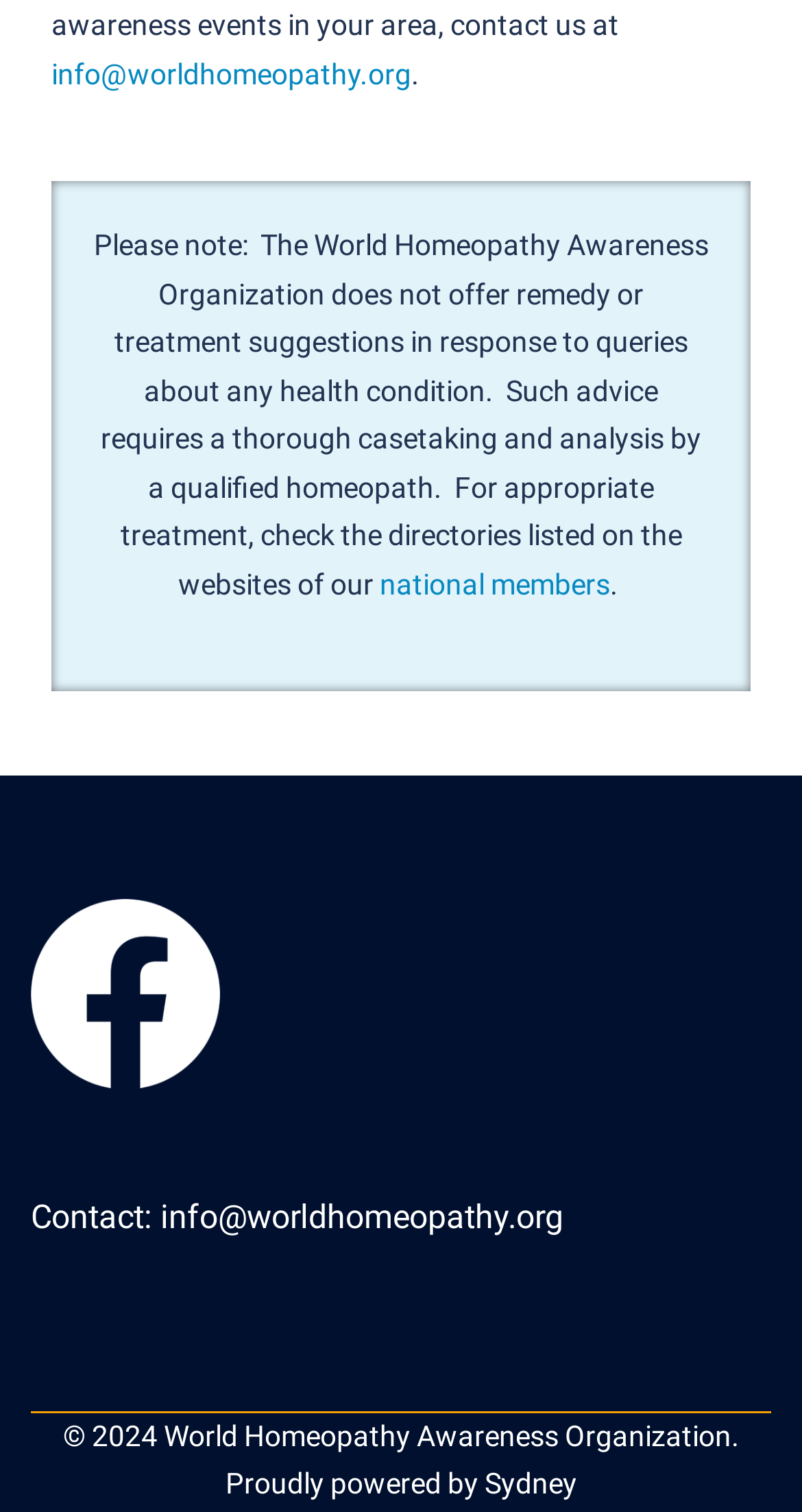From the element description title="68’ x132’ Starwood Calf Barn", predict the bounding box coordinates of the UI element. The coordinates must be specified in the format (top-left x, top-left y, bottom-right x, bottom-right y) and should be within the 0 to 1 range.

None